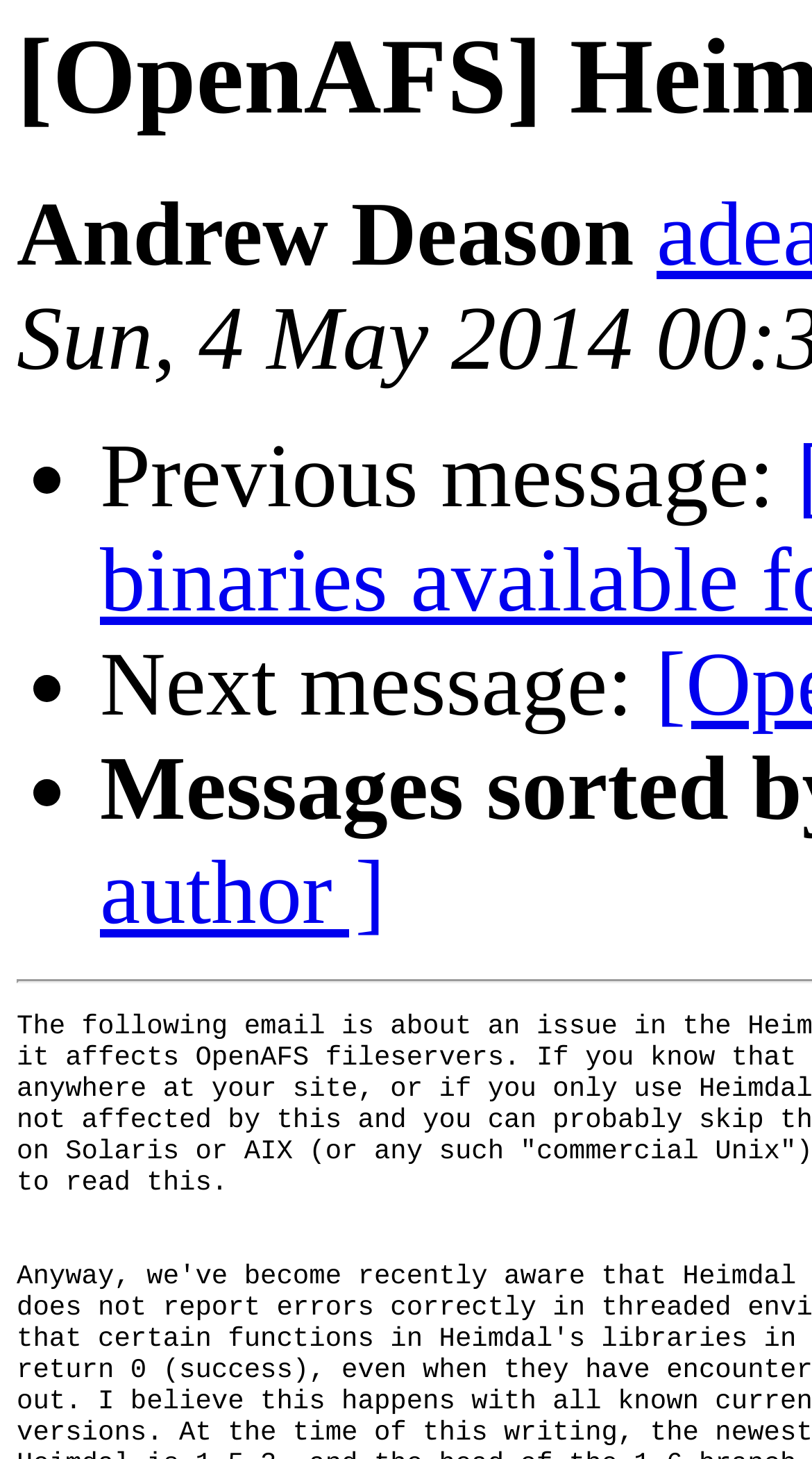Determine the heading of the webpage and extract its text content.

[OpenAFS] Heimdal on UNIX errno issue